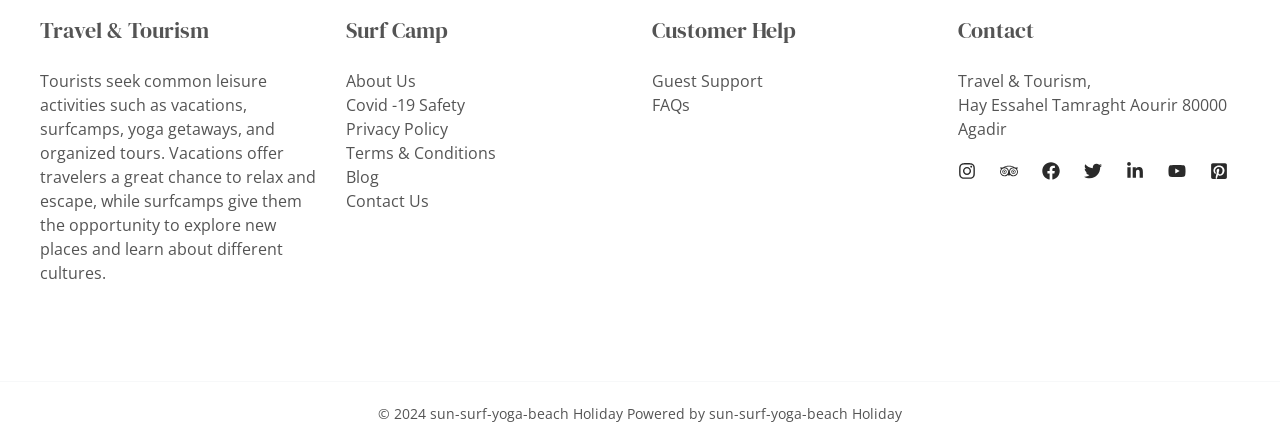Could you specify the bounding box coordinates for the clickable section to complete the following instruction: "Call the phone number for a quote"?

None